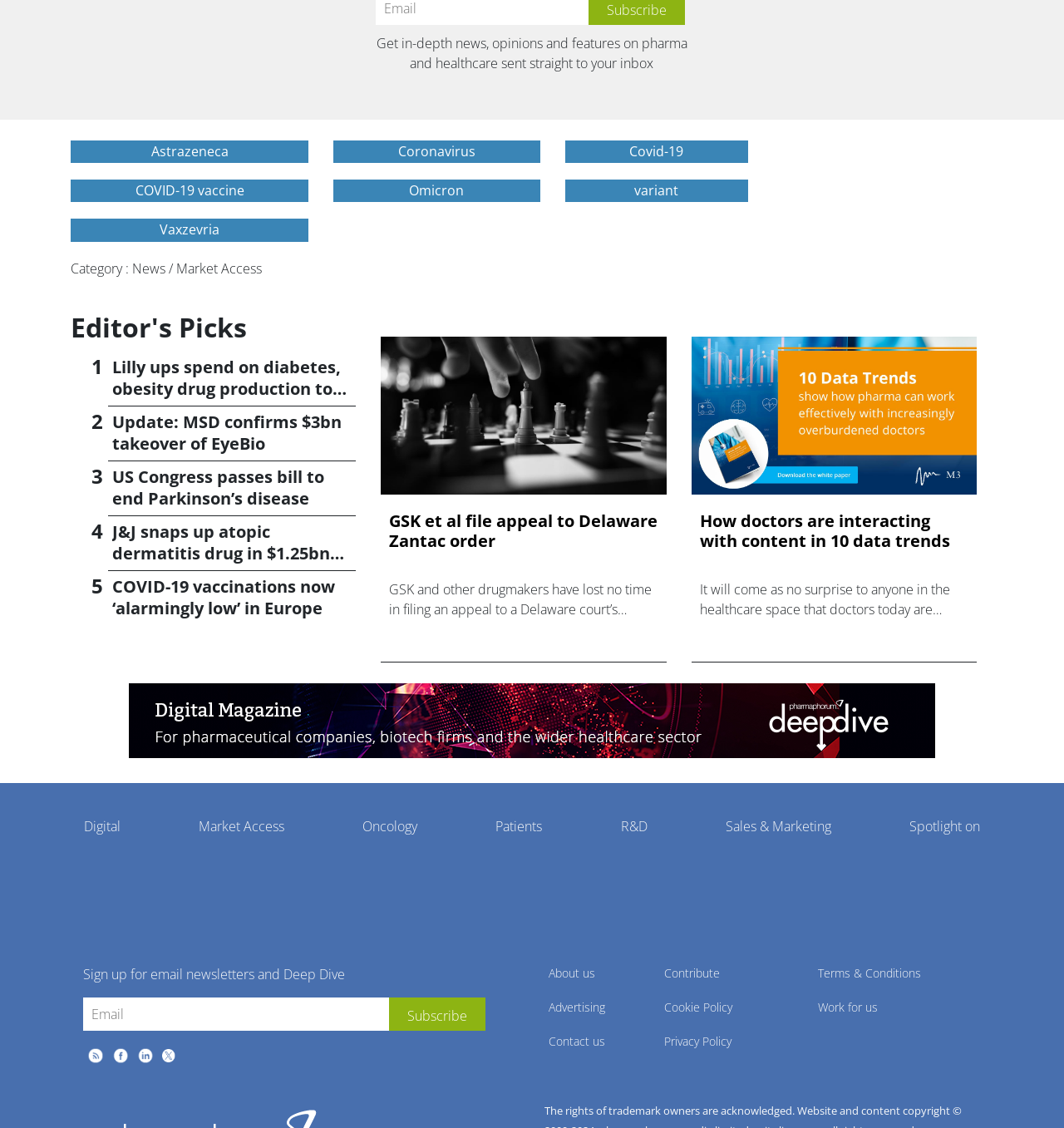Please look at the image and answer the question with a detailed explanation: What is the purpose of the textbox?

I found the purpose of the textbox by looking at its location and the surrounding elements, including the StaticText element with the text 'Sign up for email newsletters and Deep Dive' and the button element with the text 'Subscribe'.